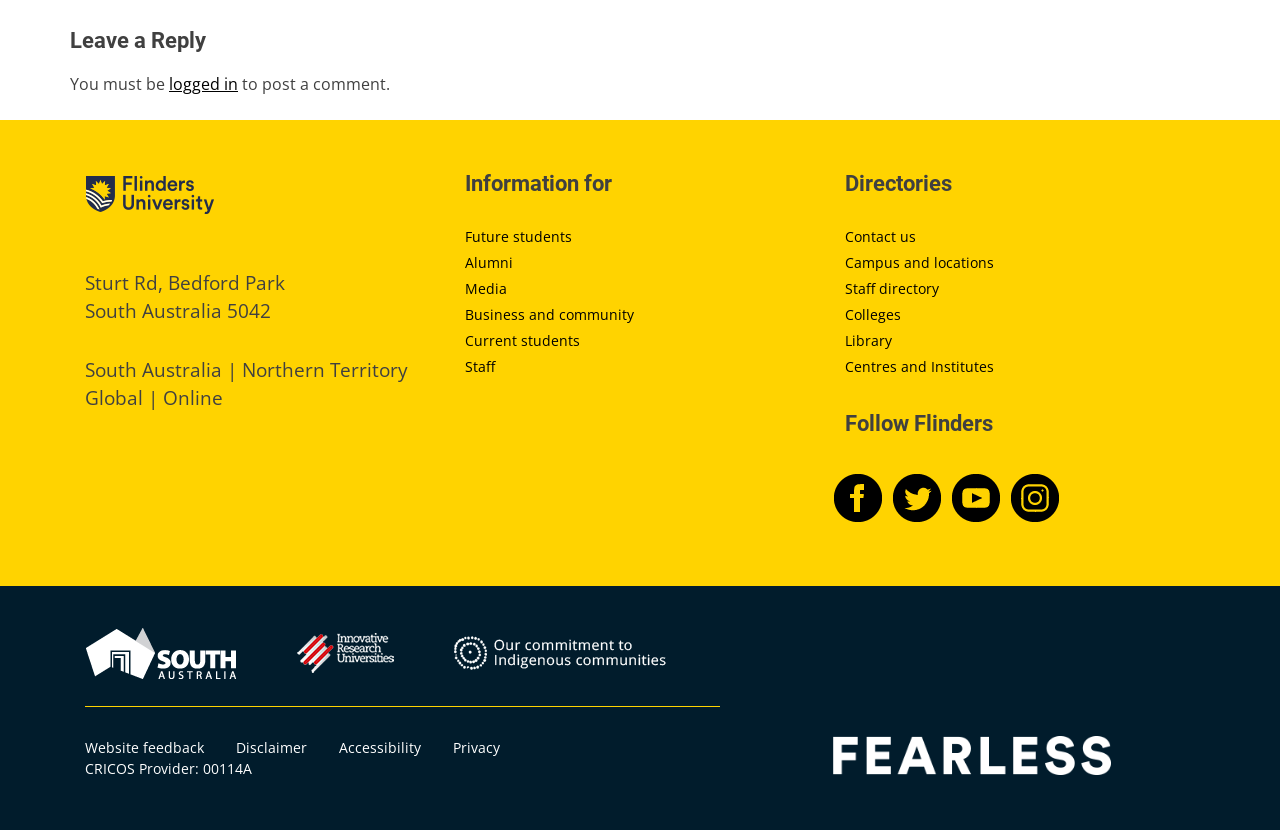How can users contact the university?
Please provide a single word or phrase as your answer based on the image.

Contact us